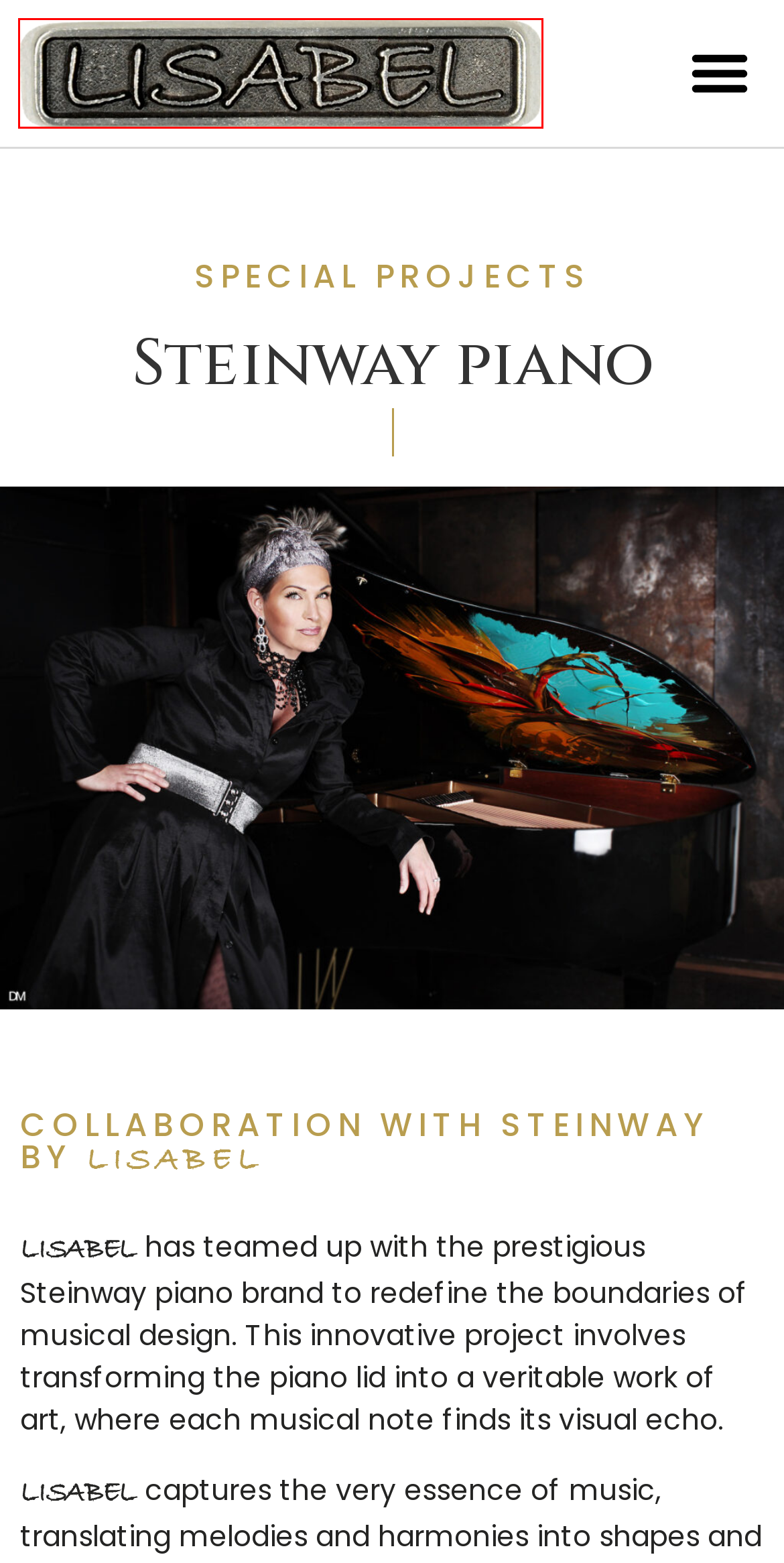Analyze the screenshot of a webpage with a red bounding box and select the webpage description that most accurately describes the new page resulting from clicking the element inside the red box. Here are the candidates:
A. Immersion - LISABEL
B. Resume - LISABEL
C. Terms and conditions - LISABEL
D. Celebrities - LISABEL
E. Home - LISABEL
F. Artworks in context - LISABEL
G. Wine Cellar - LISABEL
H. Event space - LISABEL

E